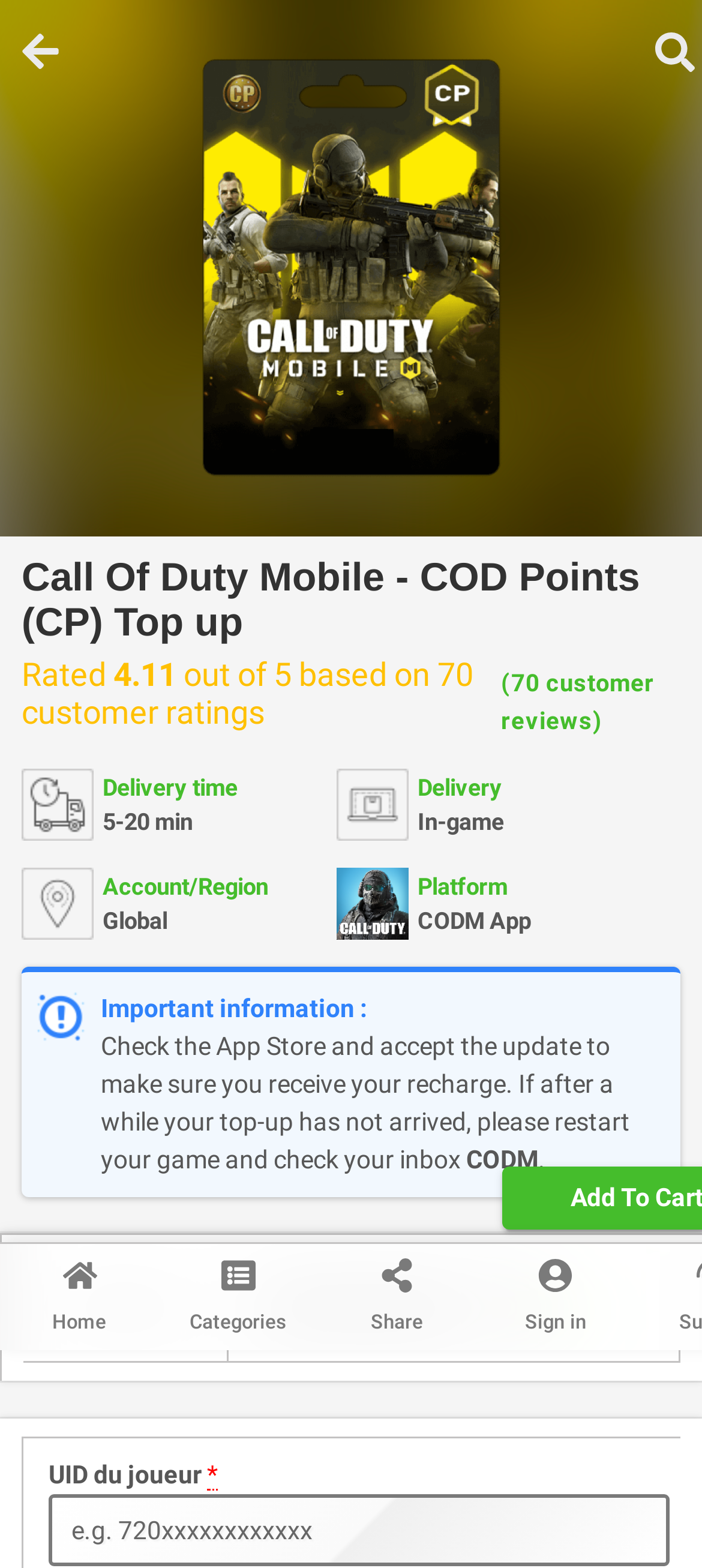Provide a one-word or short-phrase response to the question:
What is the delivery time for COD Points?

5-20 min